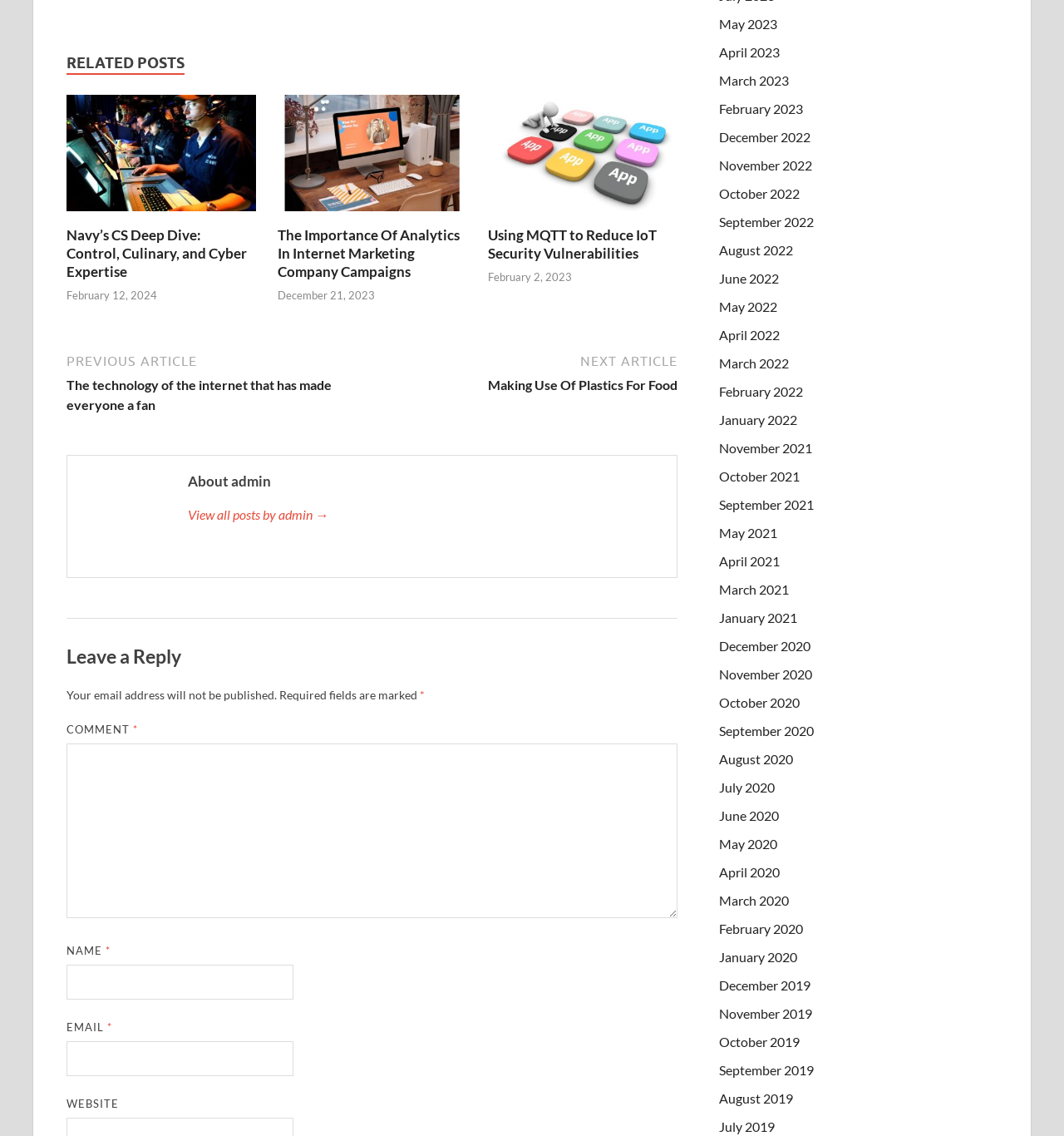Locate the bounding box coordinates of the area to click to fulfill this instruction: "View the post 'The Importance Of Analytics In Internet Marketing Company Campaigns'". The bounding box should be presented as four float numbers between 0 and 1, in the order [left, top, right, bottom].

[0.261, 0.183, 0.439, 0.197]